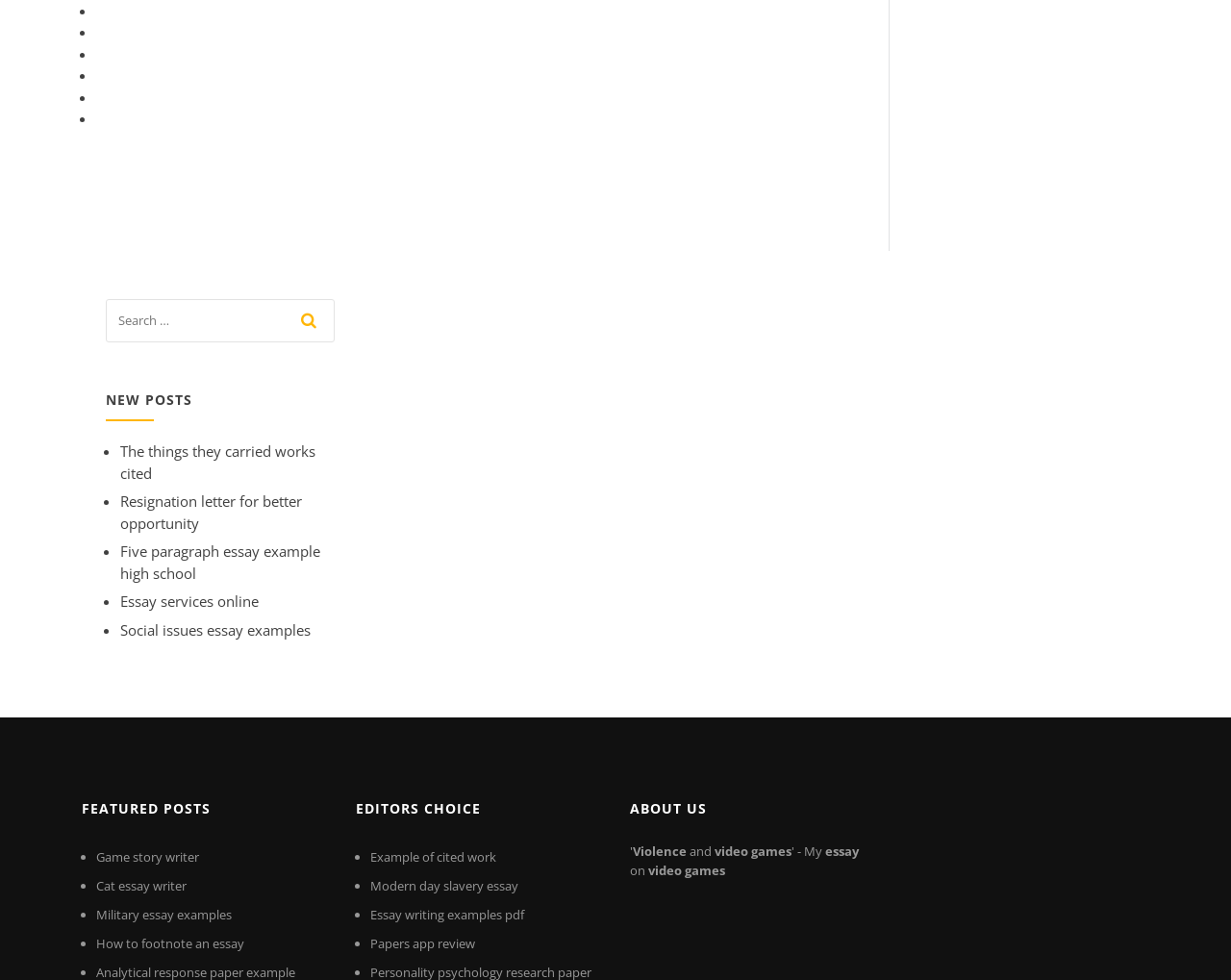Please examine the image and provide a detailed answer to the question: What is the icon on the search button?

The search button has an icon represented by the Unicode character '', which is a magnifying glass symbol. This icon is commonly used to represent search functionality.